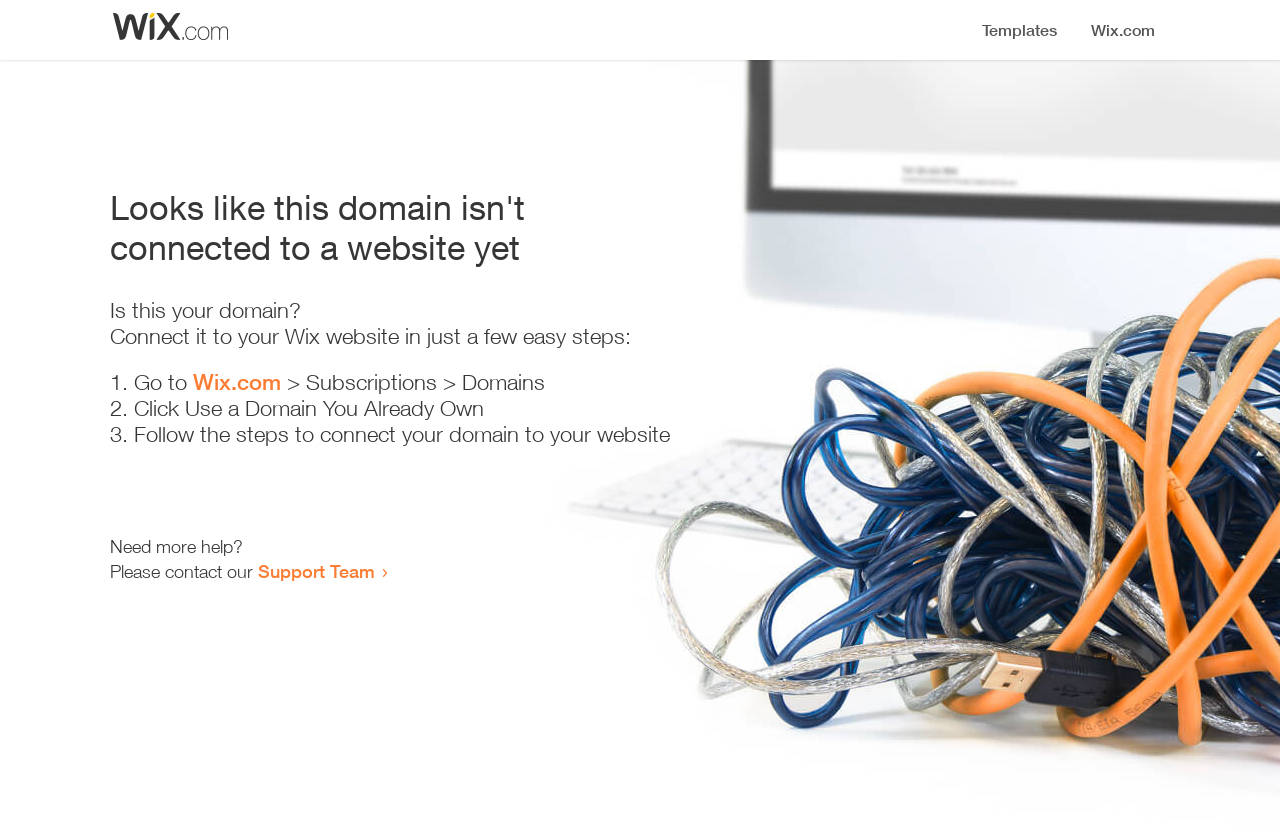Locate the headline of the webpage and generate its content.

Looks like this domain isn't
connected to a website yet